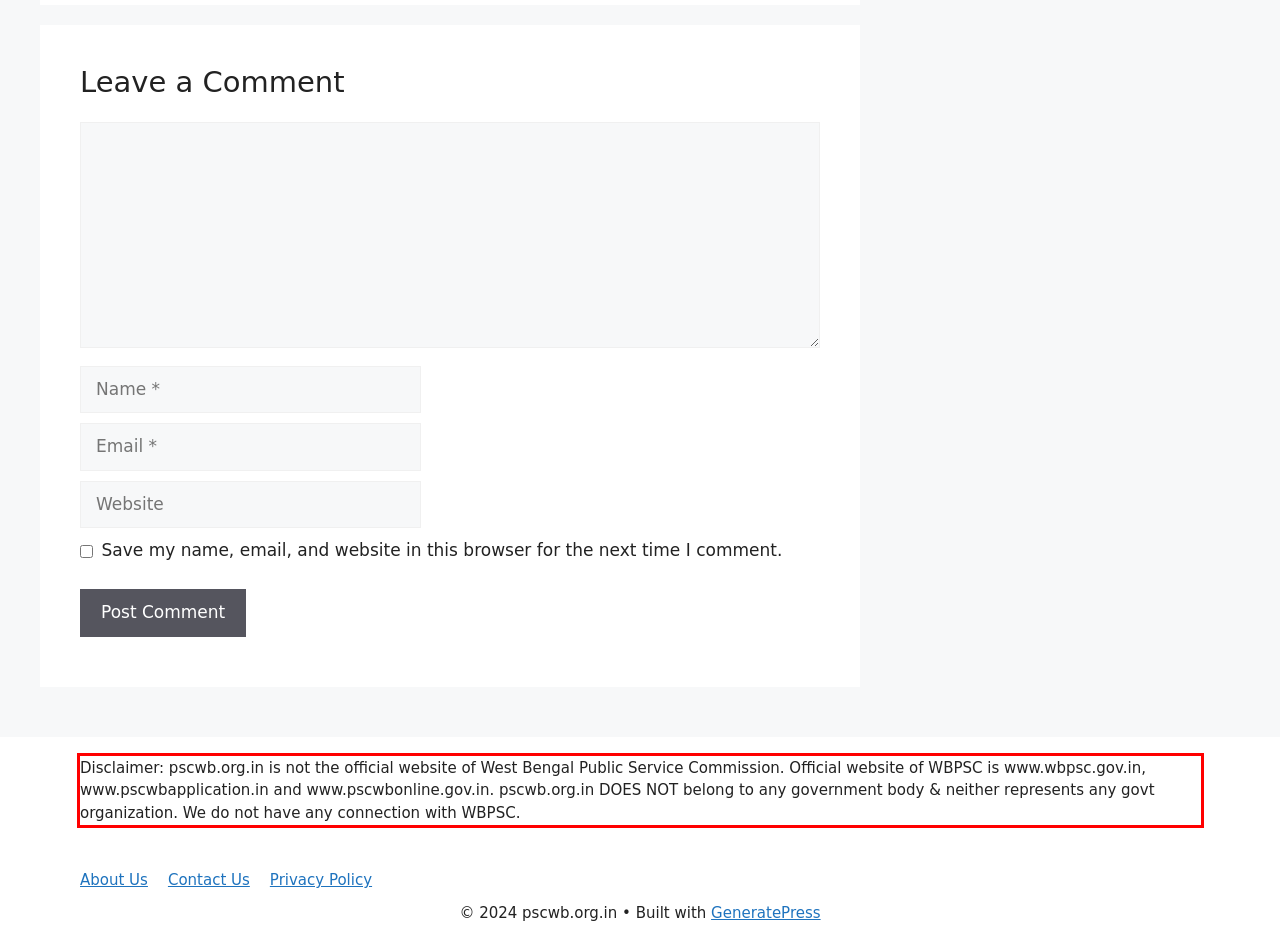Analyze the screenshot of a webpage where a red rectangle is bounding a UI element. Extract and generate the text content within this red bounding box.

Disclaimer: pscwb.org.in is not the official website of West Bengal Public Service Commission. Official website of WBPSC is www.wbpsc.gov.in, www.pscwbapplication.in and www.pscwbonline.gov.in. pscwb.org.in DOES NOT belong to any government body & neither represents any govt organization. We do not have any connection with WBPSC.